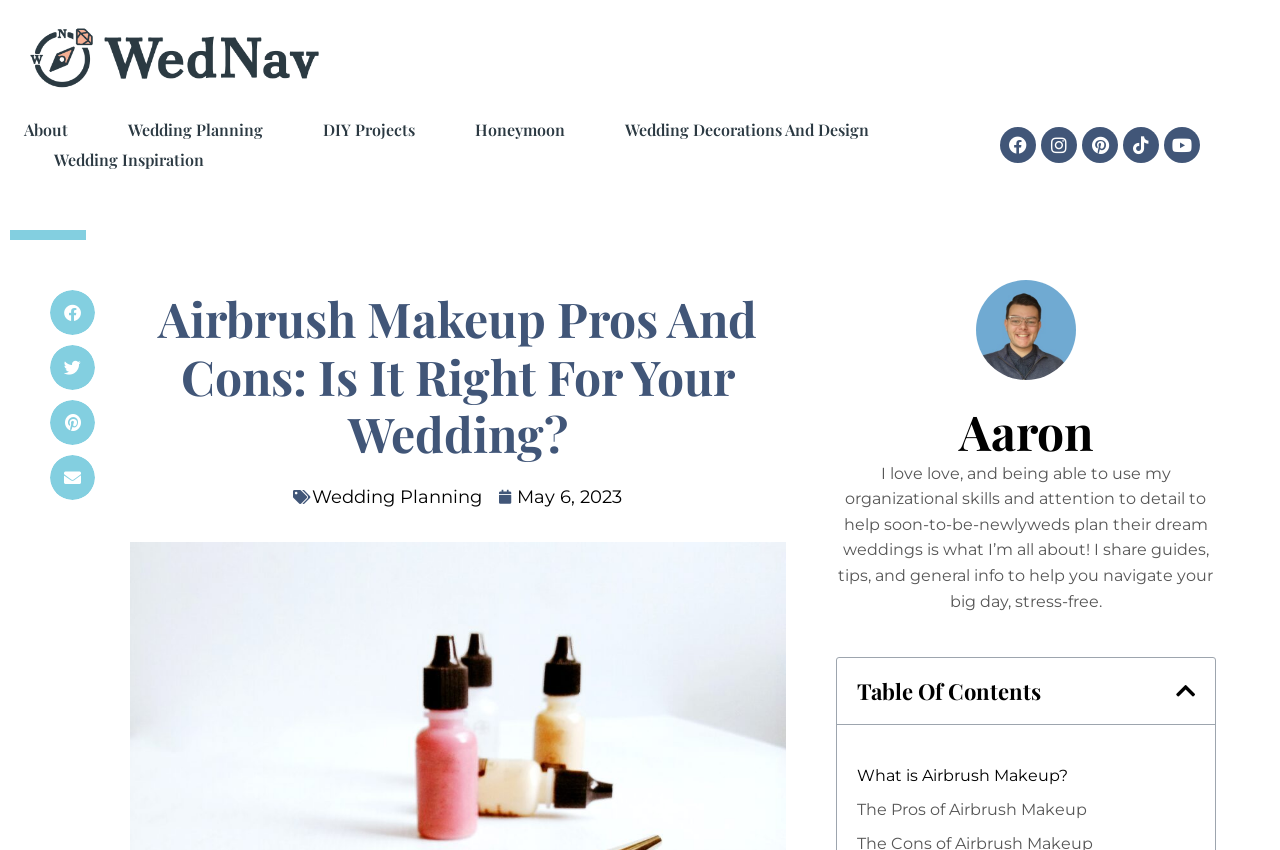Please locate the bounding box coordinates of the element's region that needs to be clicked to follow the instruction: "Visit the 'Wedding Planning' page". The bounding box coordinates should be provided as four float numbers between 0 and 1, i.e., [left, top, right, bottom].

[0.1, 0.136, 0.205, 0.171]